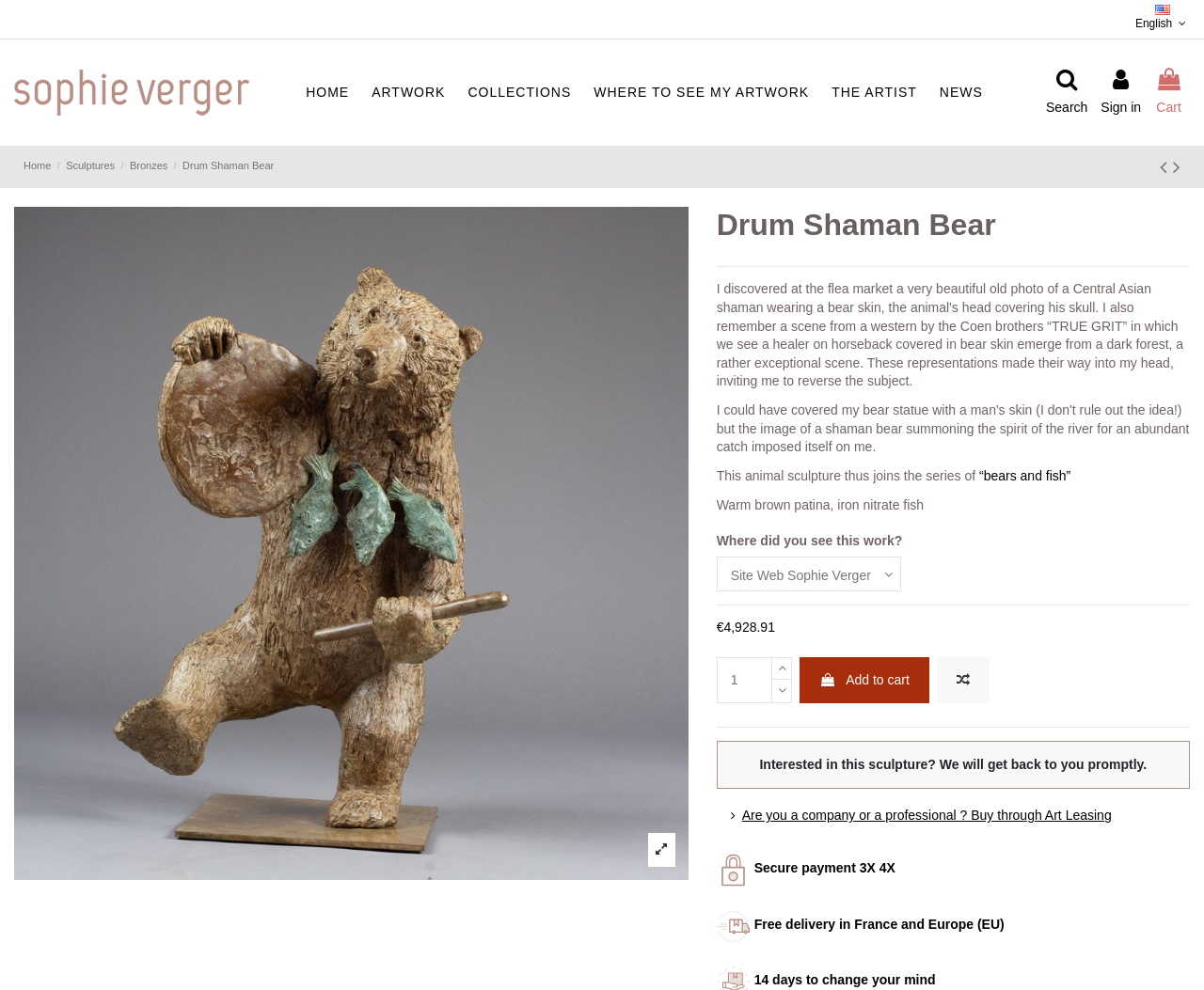Please specify the bounding box coordinates of the clickable region to carry out the following instruction: "Sign in to your account". The coordinates should be four float numbers between 0 and 1, in the format [left, top, right, bottom].

[0.914, 0.068, 0.948, 0.119]